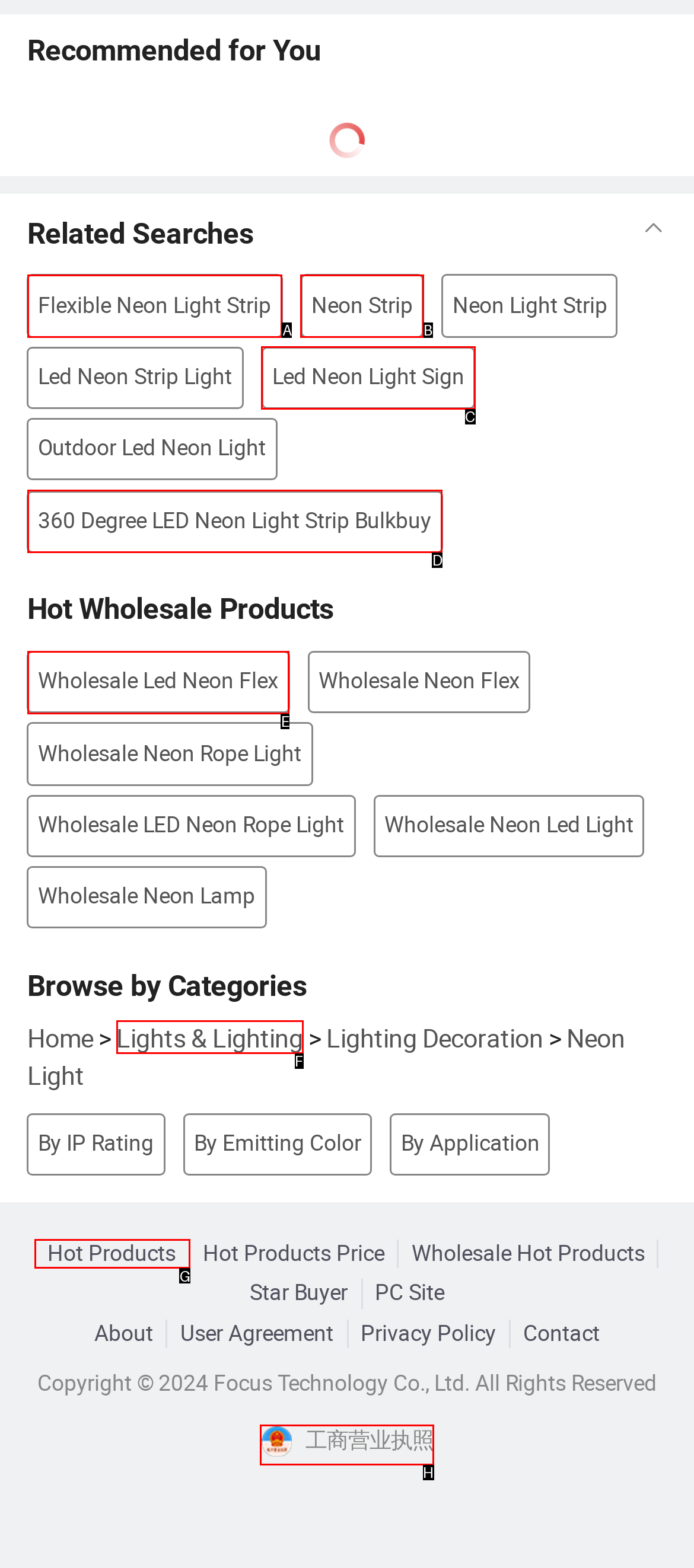Determine which HTML element to click for this task: Browse the 'Lights & Lighting' category Provide the letter of the selected choice.

F